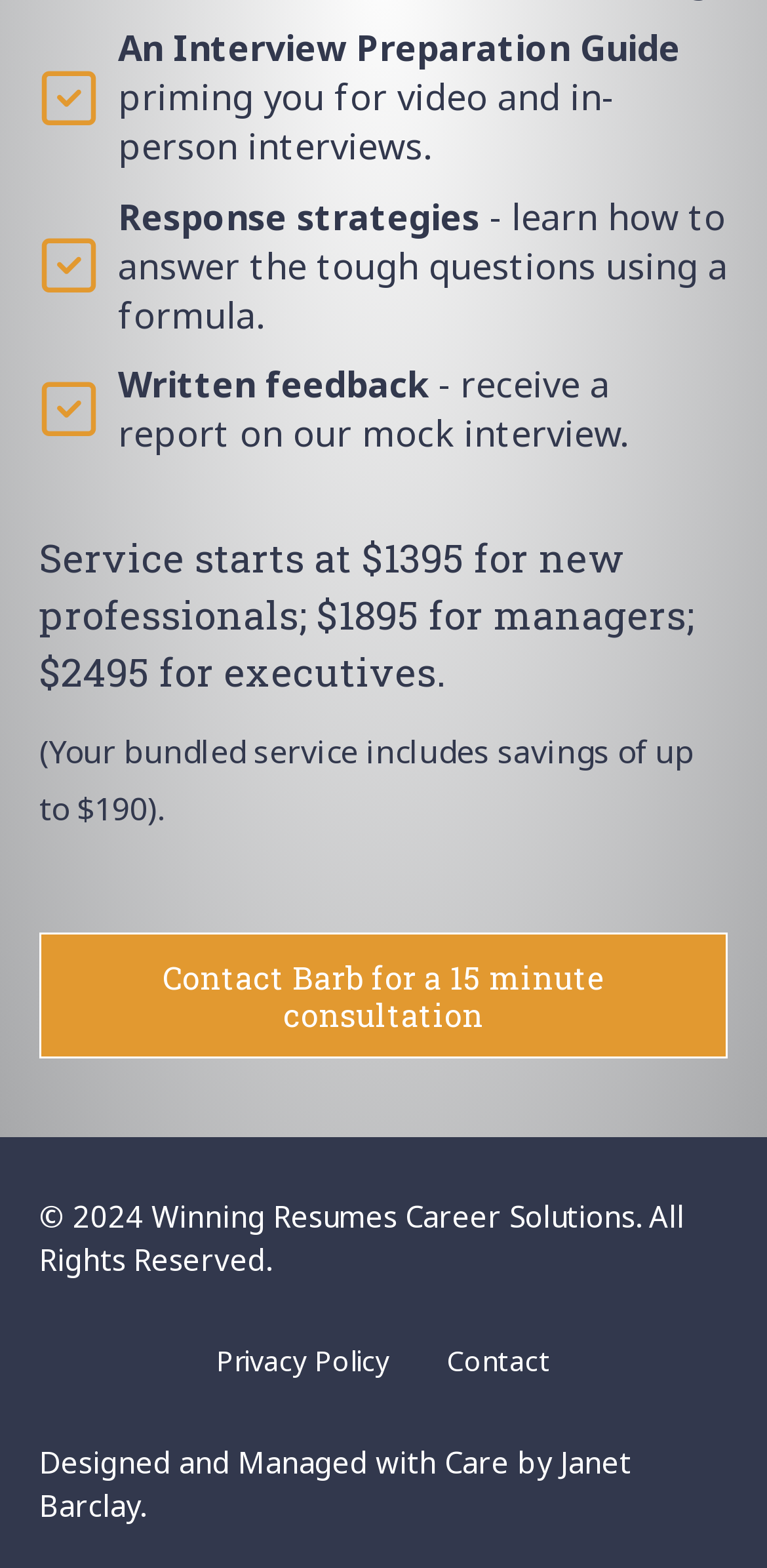Using the provided description: "Privacy Policy", find the bounding box coordinates of the corresponding UI element. The output should be four float numbers between 0 and 1, in the format [left, top, right, bottom].

[0.246, 0.842, 0.544, 0.895]